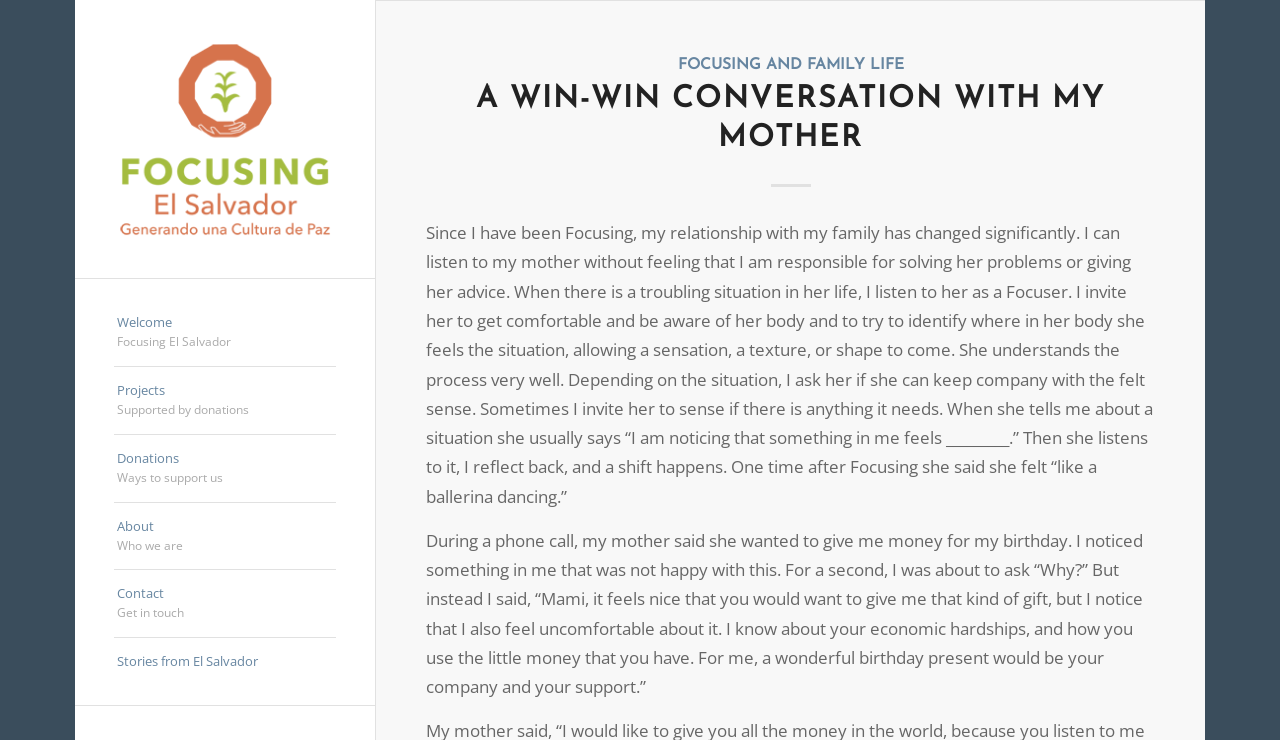Provide a single word or phrase answer to the question: 
How many menu items are there?

6